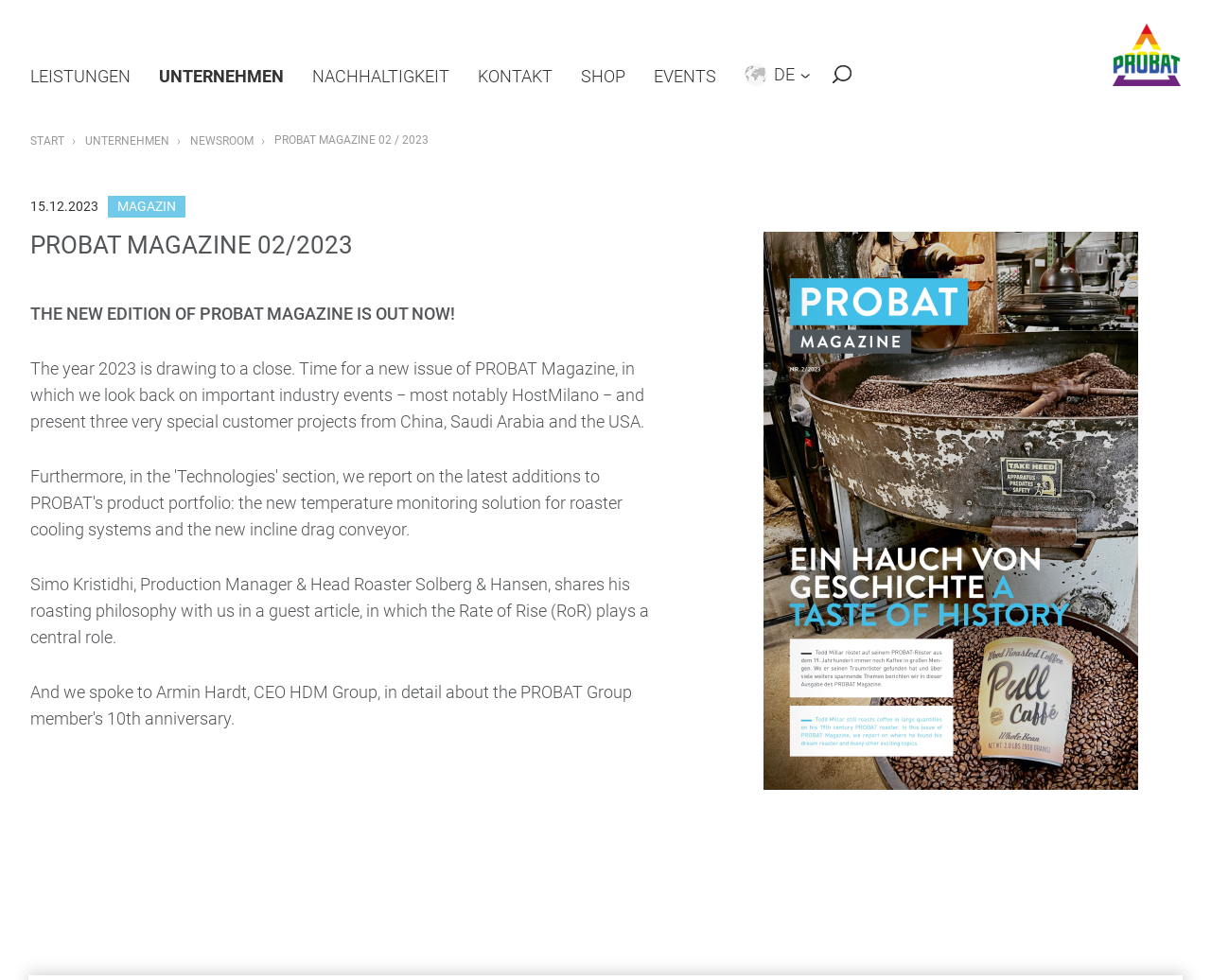Identify the bounding box coordinates for the element you need to click to achieve the following task: "Go to the SHOP". Provide the bounding box coordinates as four float numbers between 0 and 1, in the form [left, top, right, bottom].

[0.48, 0.068, 0.516, 0.088]